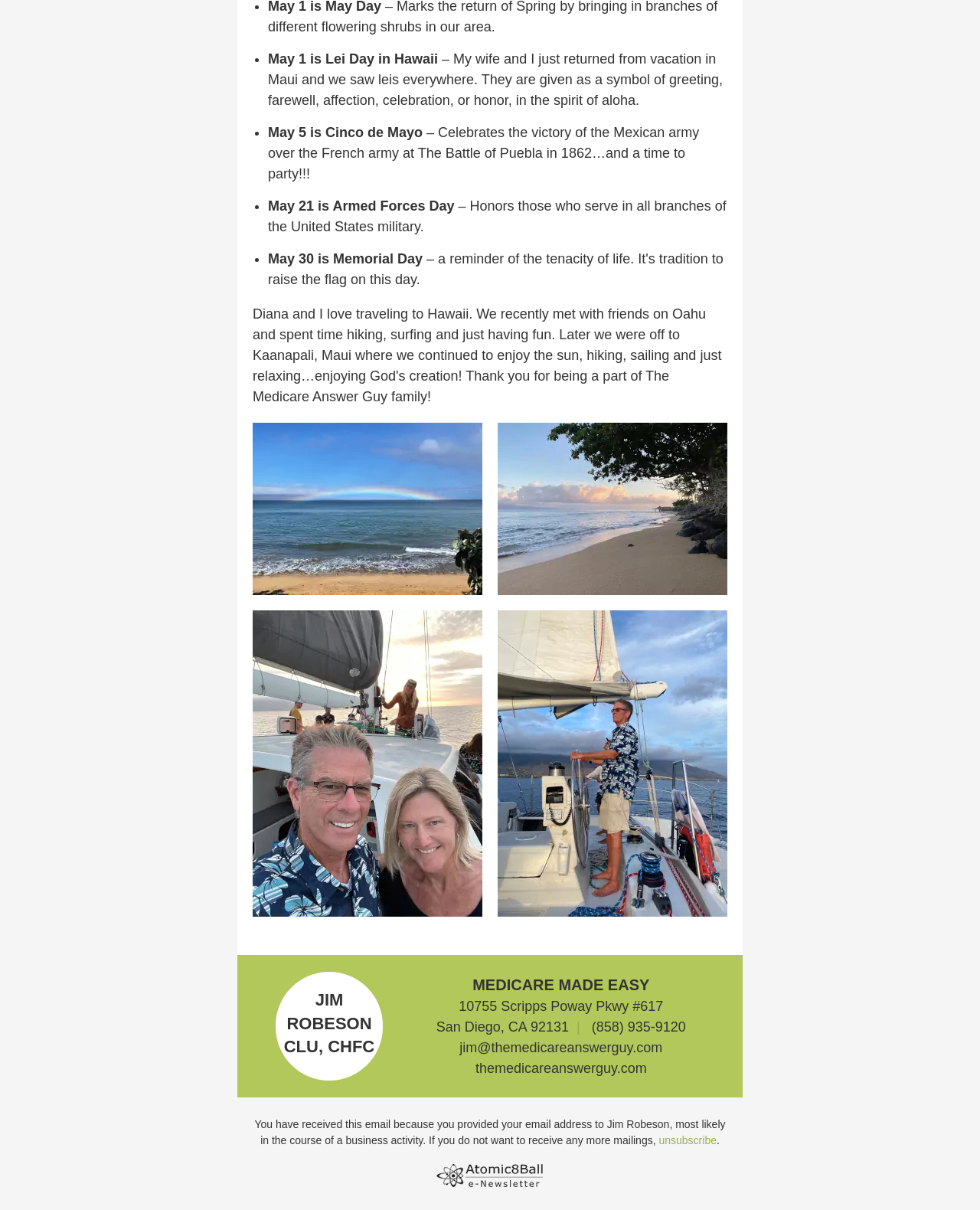Please find the bounding box for the UI element described by: "unsubscribe".

[0.672, 0.937, 0.731, 0.948]